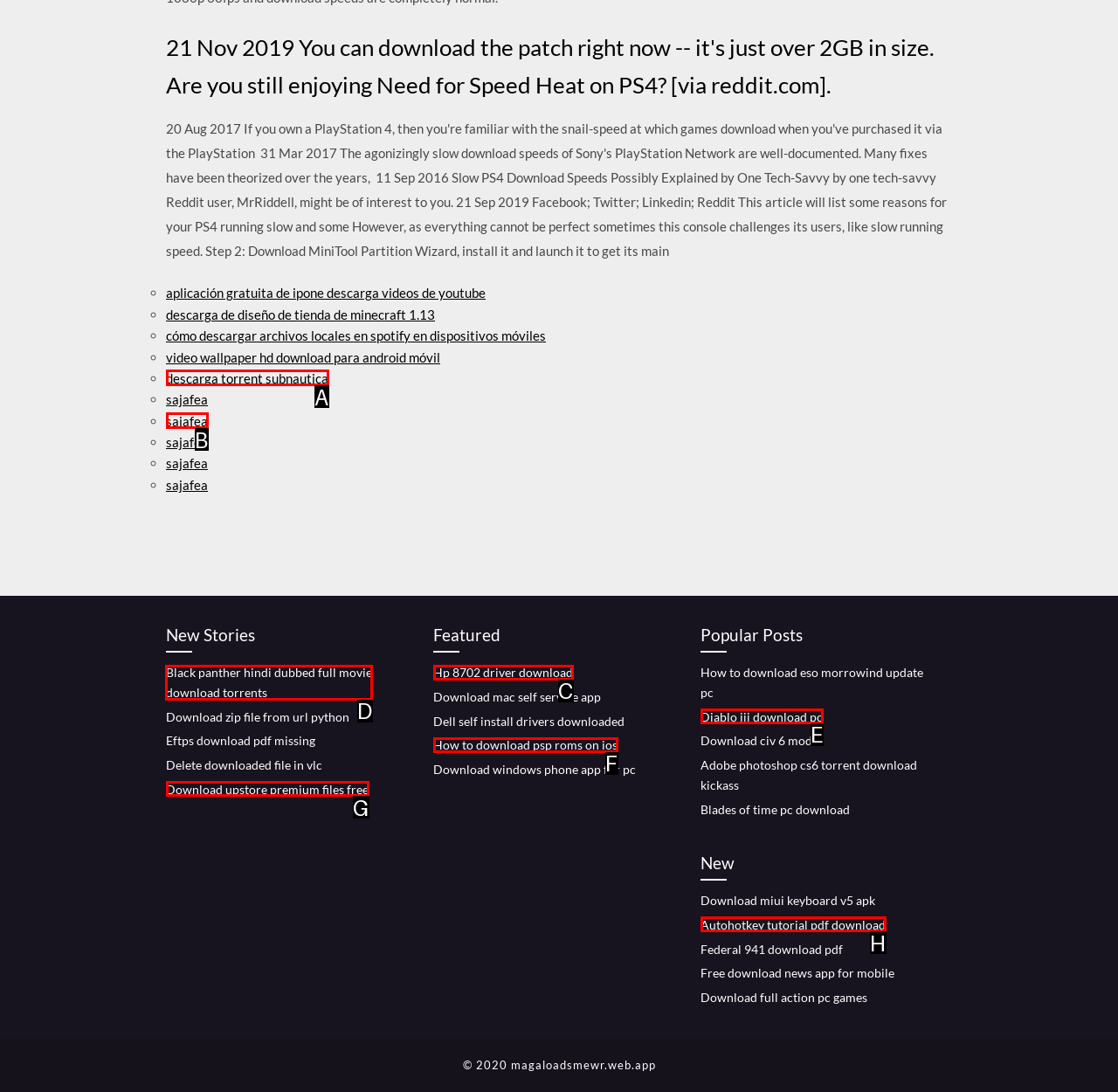Determine the letter of the element to click to accomplish this task: Check out the Black Panther Hindi dubbed full movie download. Respond with the letter.

D